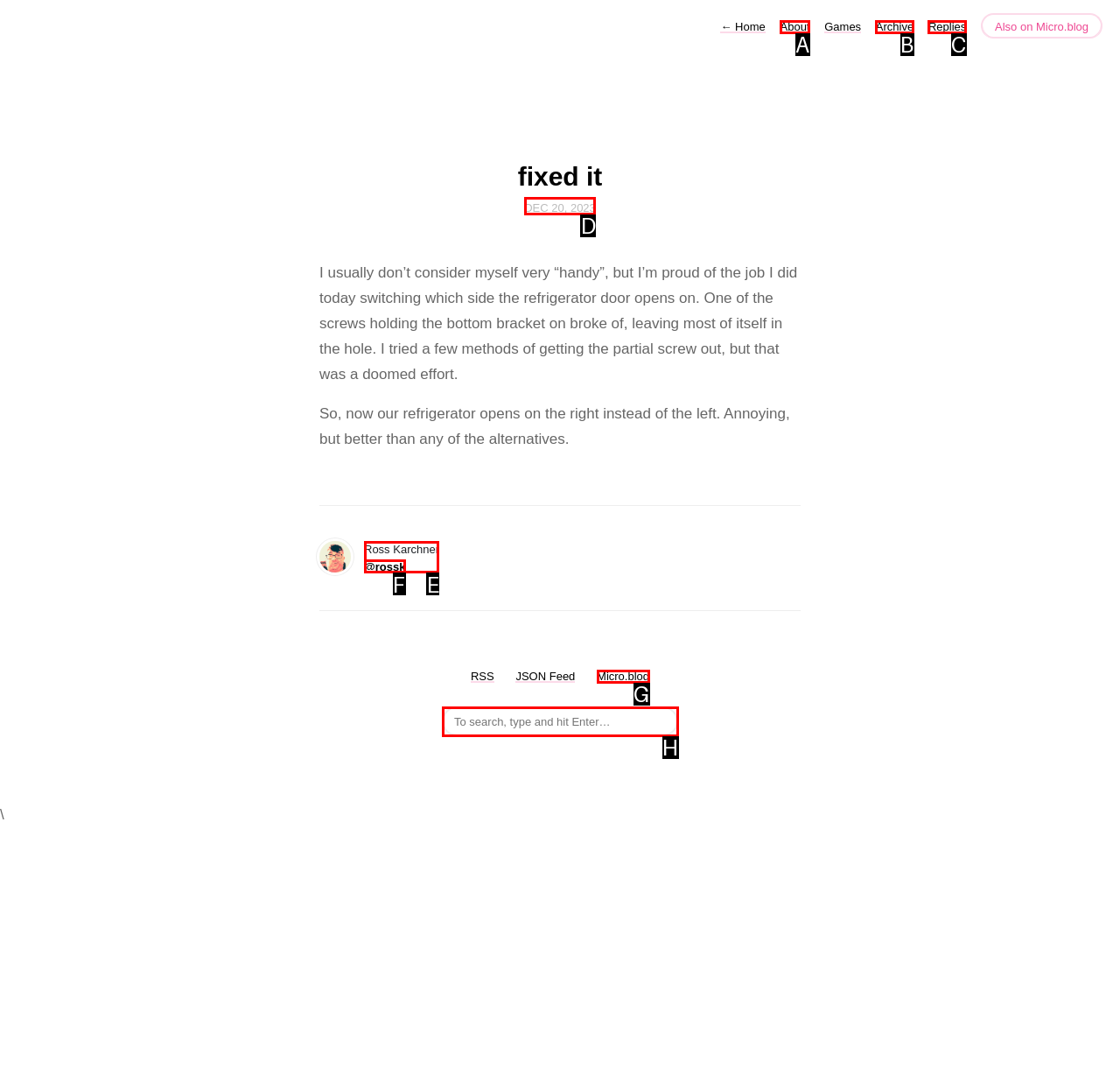From the description: Dec 20, 2023, identify the option that best matches and reply with the letter of that option directly.

D